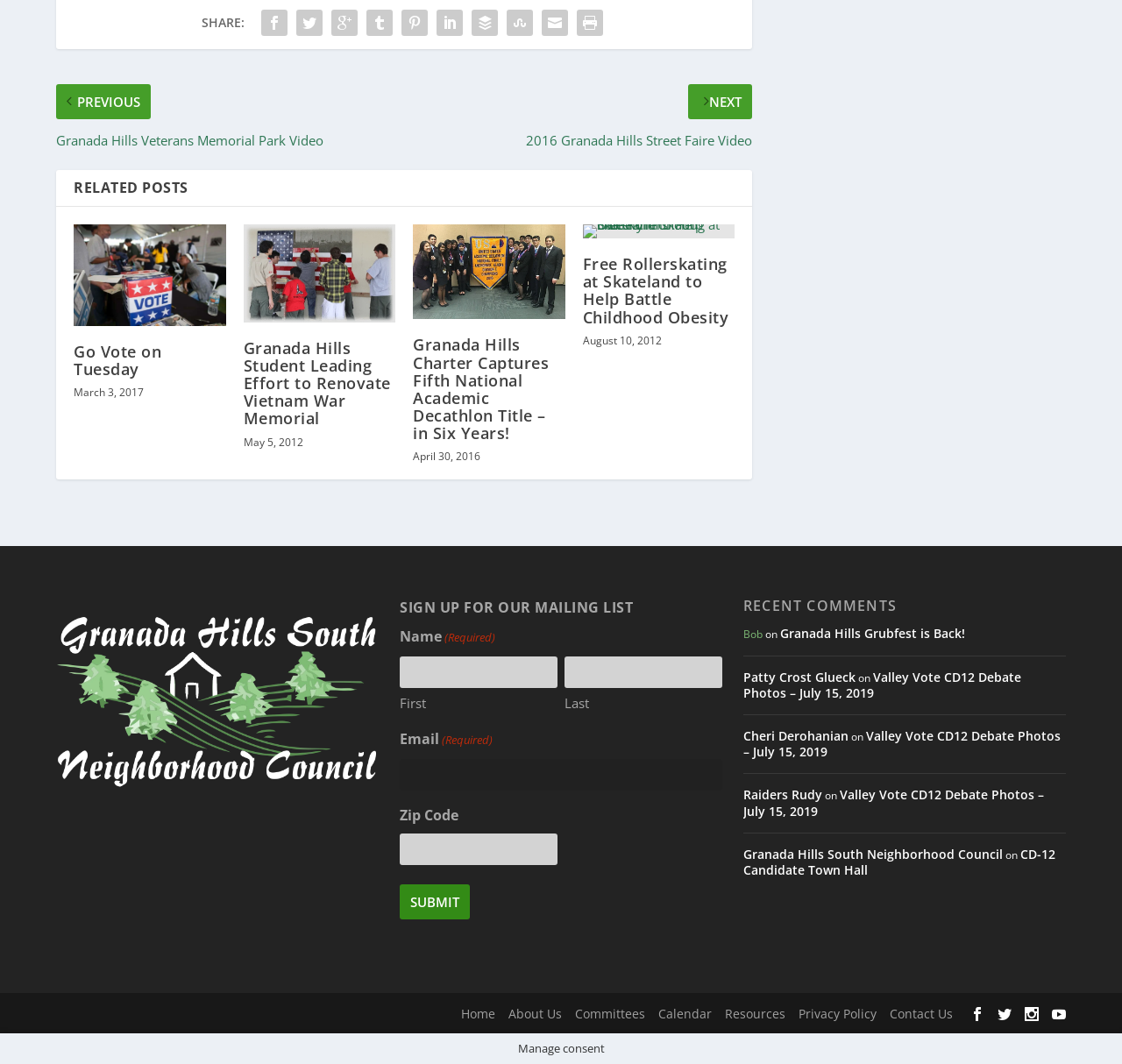Provide the bounding box coordinates, formatted as (top-left x, top-left y, bottom-right x, bottom-right y), with all values being floating point numbers between 0 and 1. Identify the bounding box of the UI element that matches the description: parent_node: Last name="input_1.6"

[0.503, 0.617, 0.644, 0.646]